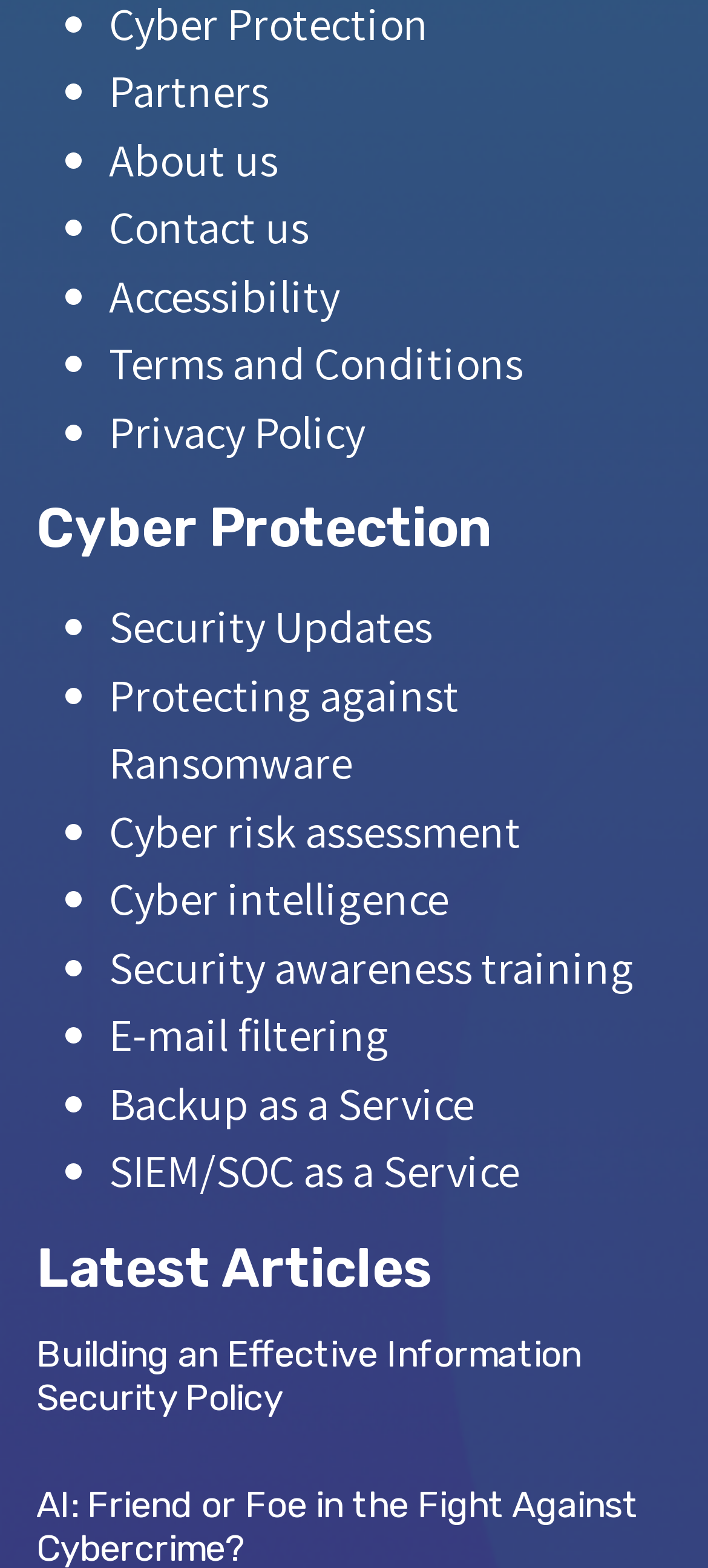Please identify the bounding box coordinates of the element that needs to be clicked to execute the following command: "Check out Cyber risk assessment". Provide the bounding box using four float numbers between 0 and 1, formatted as [left, top, right, bottom].

[0.154, 0.51, 0.736, 0.549]